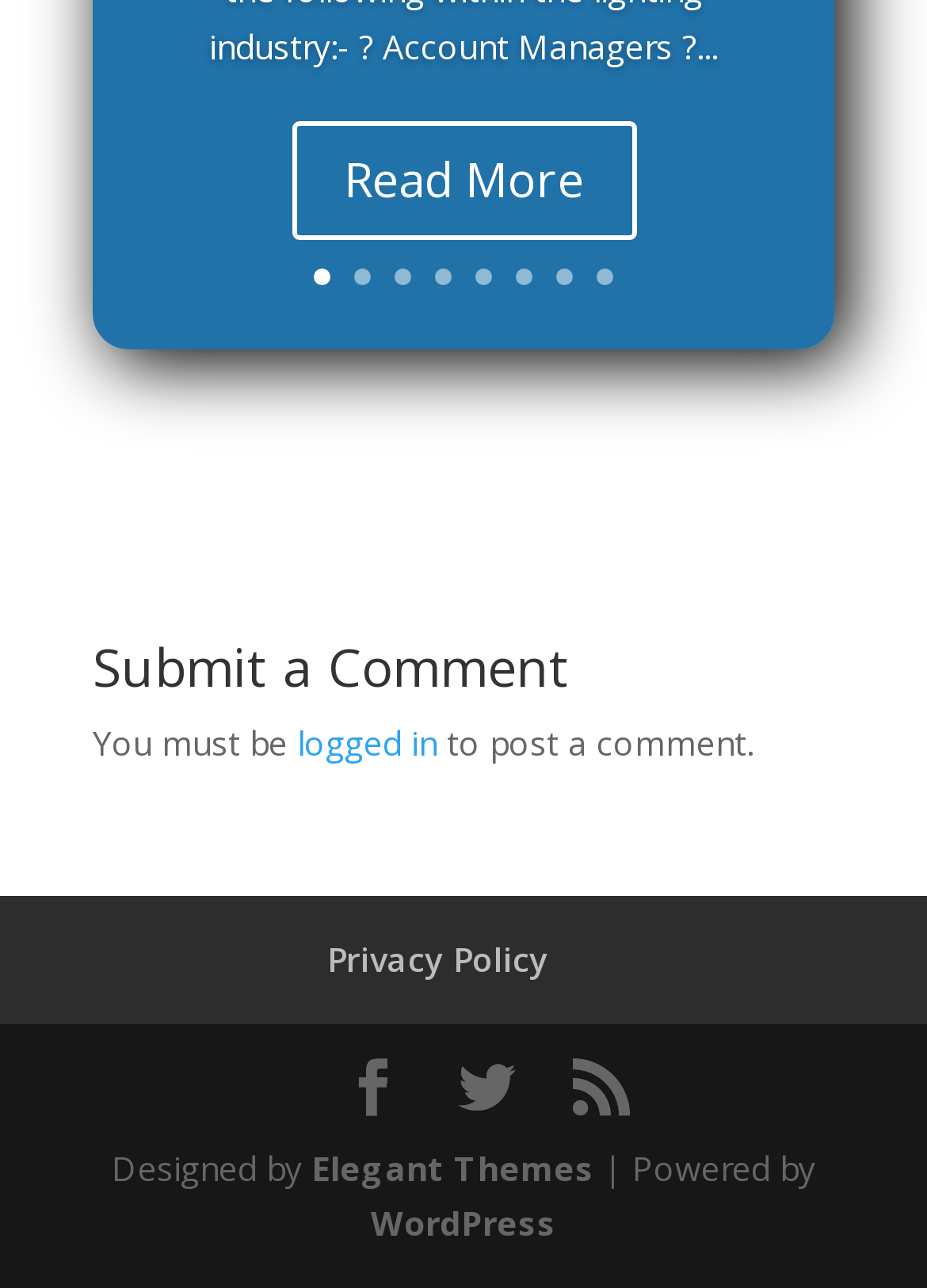Locate the bounding box coordinates of the element that needs to be clicked to carry out the instruction: "Visit Elegant Themes". The coordinates should be given as four float numbers ranging from 0 to 1, i.e., [left, top, right, bottom].

[0.336, 0.889, 0.641, 0.924]